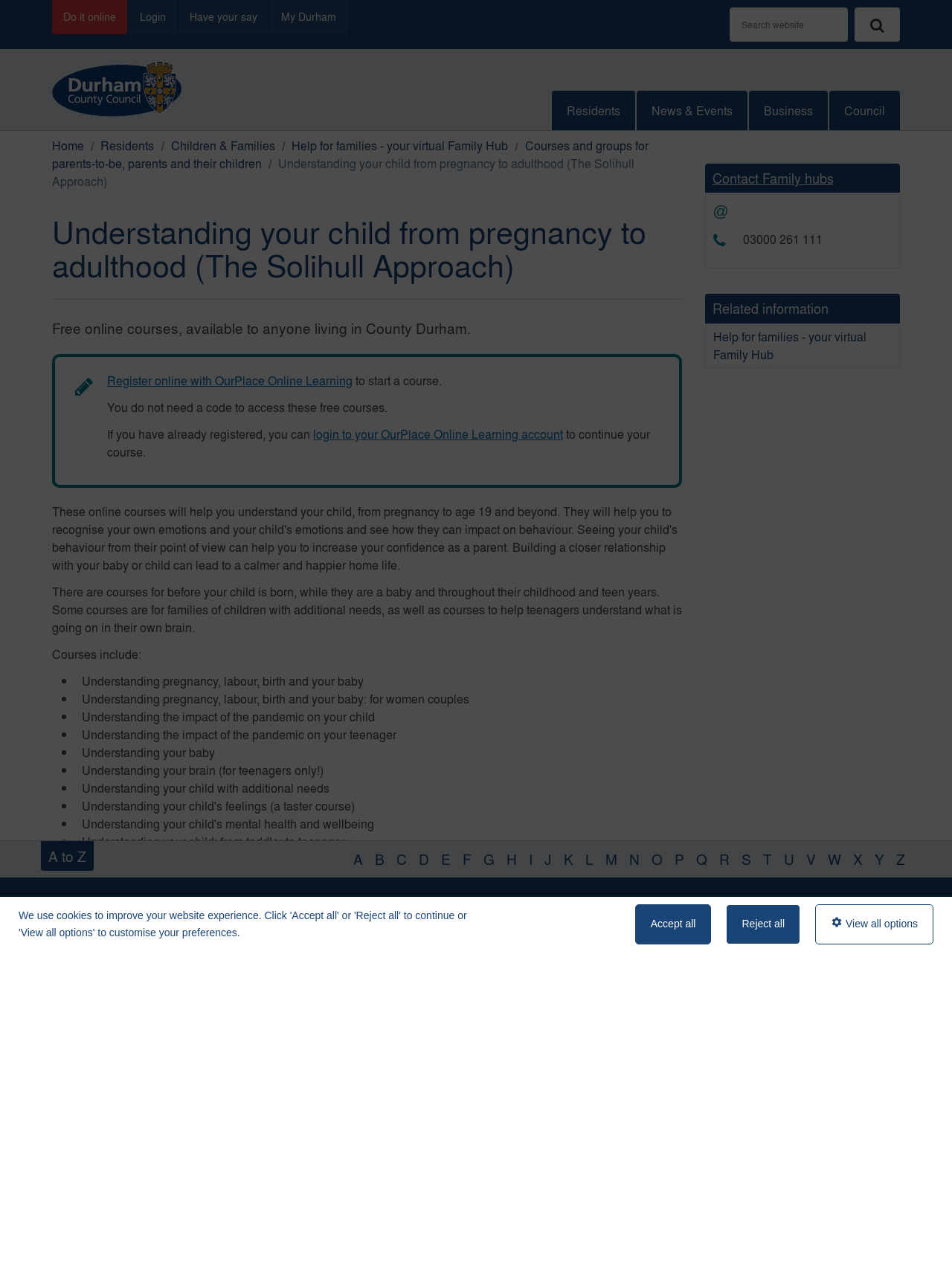Generate an in-depth caption that captures all aspects of the webpage.

The webpage is about free online courses provided by Durham County Council, specifically focused on understanding children from pregnancy to adulthood. At the top of the page, there is a navigation menu with links to "Do it online", "Login", "Have your say", "My Durham", and a search box. Below the navigation menu, there is a Durham County Council logo and a set of links to different sections of the website, including "Residents", "News & Events", "Business", and "Council".

The main content of the page is divided into sections. The first section has a heading "Understanding your child from pregnancy to adulthood (The Solihull Approach)" and a subheading "Free online courses, available to anyone living in County Durham." Below this, there is a paragraph of text describing the courses and a link to register online with OurPlace Online Learning.

The next section lists the various courses available, including "Understanding pregnancy, labour, birth and your baby", "Understanding the impact of the pandemic on your child", and "Understanding your brain (for teenagers only!)". Each course is listed with a bullet point and a brief description.

Further down the page, there is a section with information about the online courses, including that some have been professionally translated. There are also links to register online with OurPlace Online Learning and to log in to an existing account.

At the bottom of the page, there is a section with contact information for Family Hubs, including an email address, telephone number, and a link to related information. There are also social media links to share the page on Facebook and Twitter.